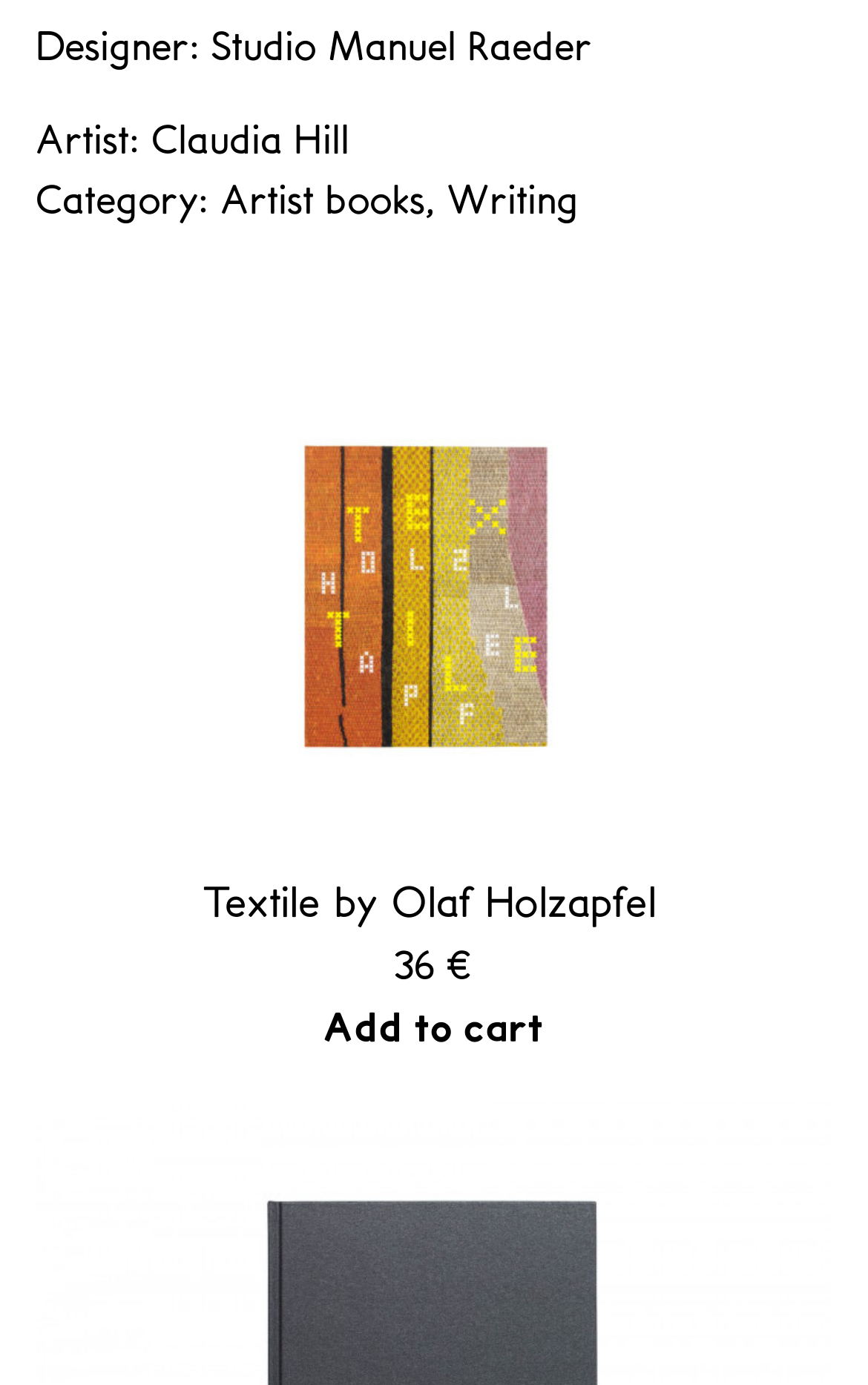What is the action of the button?
From the details in the image, provide a complete and detailed answer to the question.

I found the action of the button by looking at the button element with the text 'Add to cart' at the bottom of the webpage.